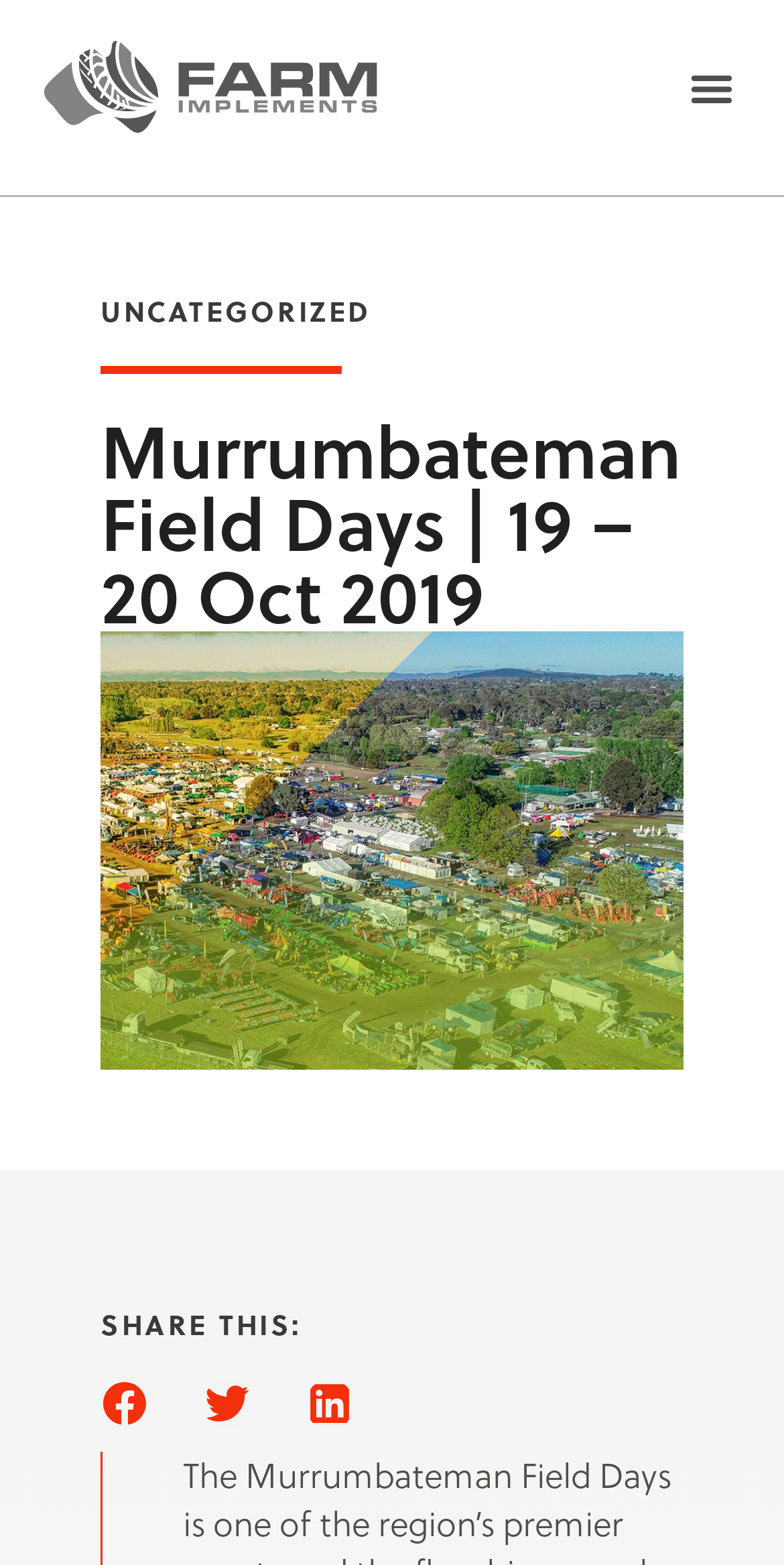Provide an in-depth caption for the contents of the webpage.

The webpage is about the Murrumbateman Field Days event, which is a premier event in the region. At the top left of the page, there is a link with no text. On the top right, there is a button labeled "Menu Toggle" that is not expanded. 

Below the top section, there are two headings. The first heading is labeled "UNCATEGORIZED" and has a link with the same text below it. The second heading is the title of the event, "Murrumbateman Field Days | 19 – 20 Oct 2019". 

Towards the bottom of the page, there is a heading labeled "SHARE THIS:". Below this heading, there are three buttons to share the event on social media platforms: Facebook, Twitter, and LinkedIn. Each button has a corresponding image next to it. The buttons and images are aligned horizontally and are located near the bottom of the page.